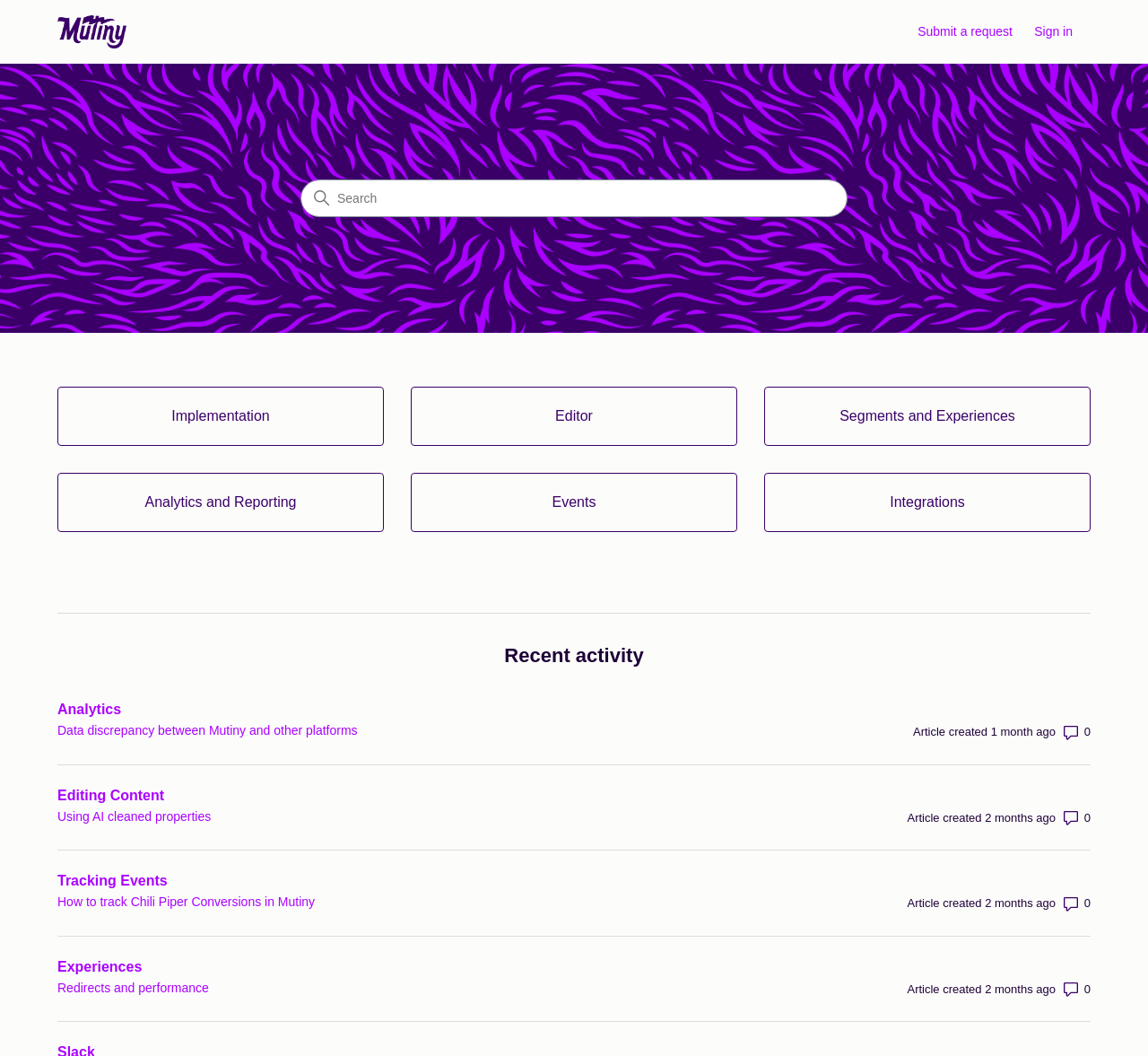What categories are available in the help center?
Answer briefly with a single word or phrase based on the image.

Implementation, Editor, etc.